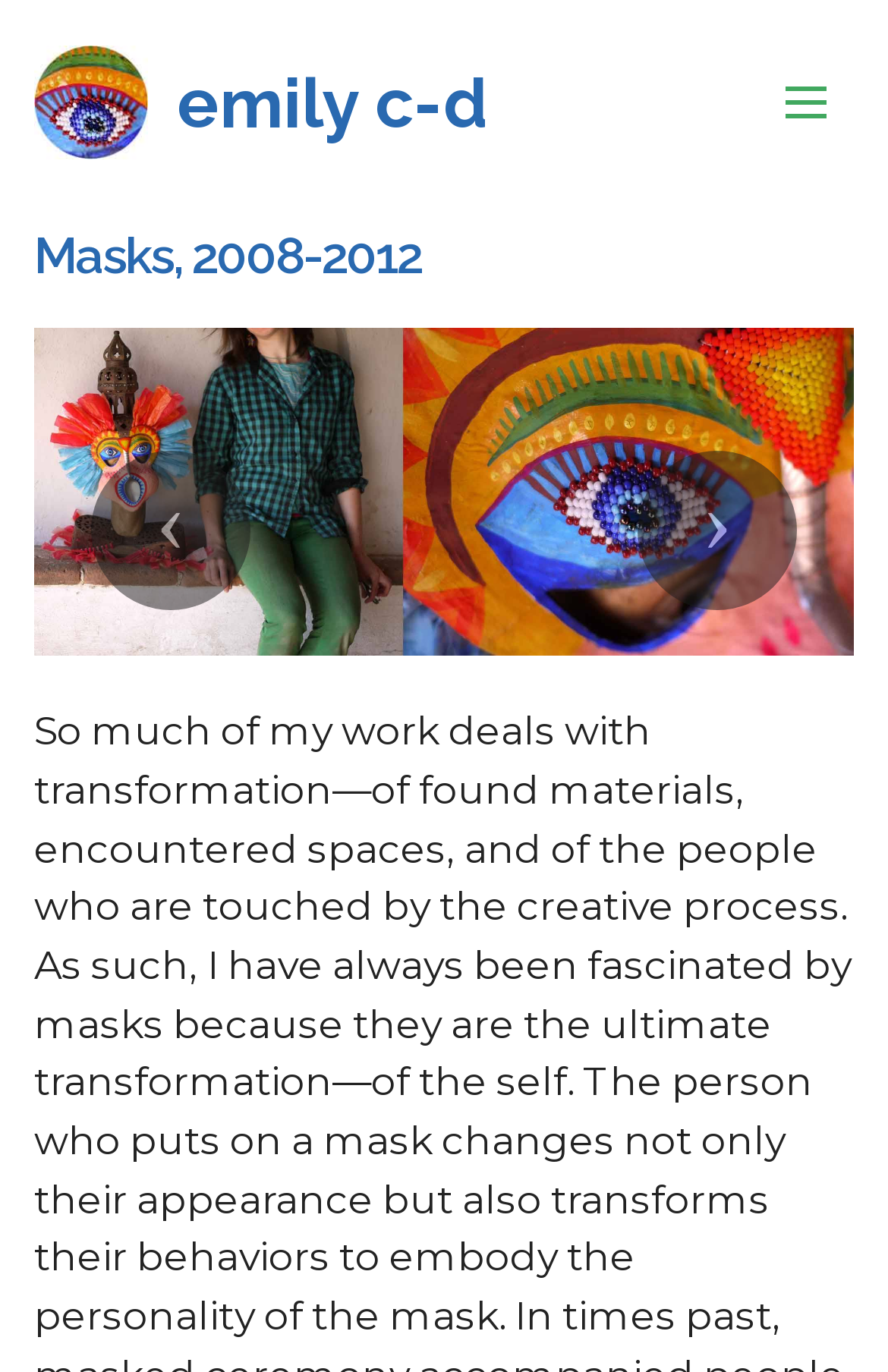Determine the bounding box for the described UI element: "parent_node: emily c-d".

[0.038, 0.033, 0.167, 0.116]